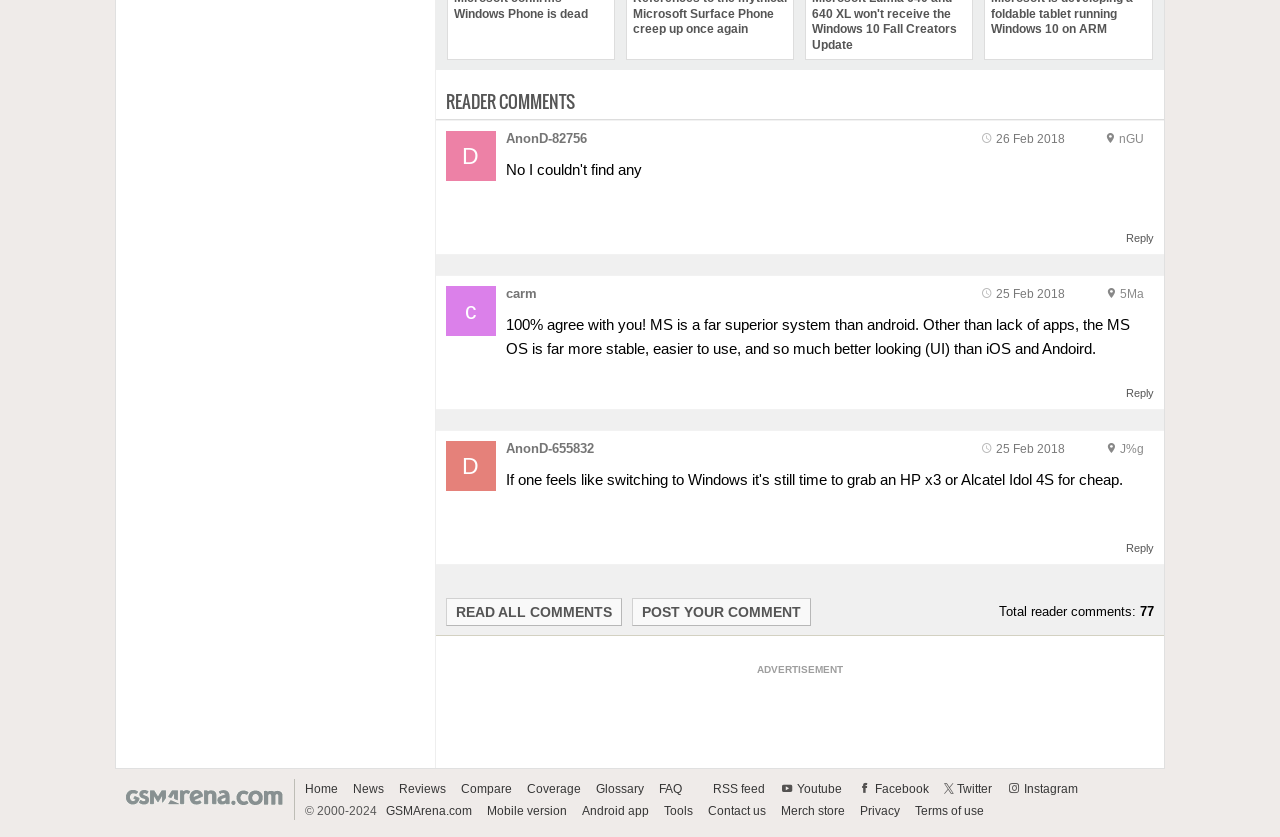Provide your answer to the question using just one word or phrase: What is the topic of the comments section?

Reader comments